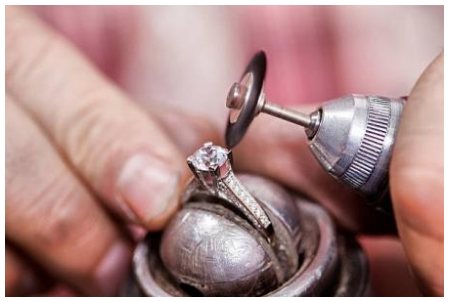What is at the center of the wedding ring?
Using the visual information, reply with a single word or short phrase.

A prominent diamond